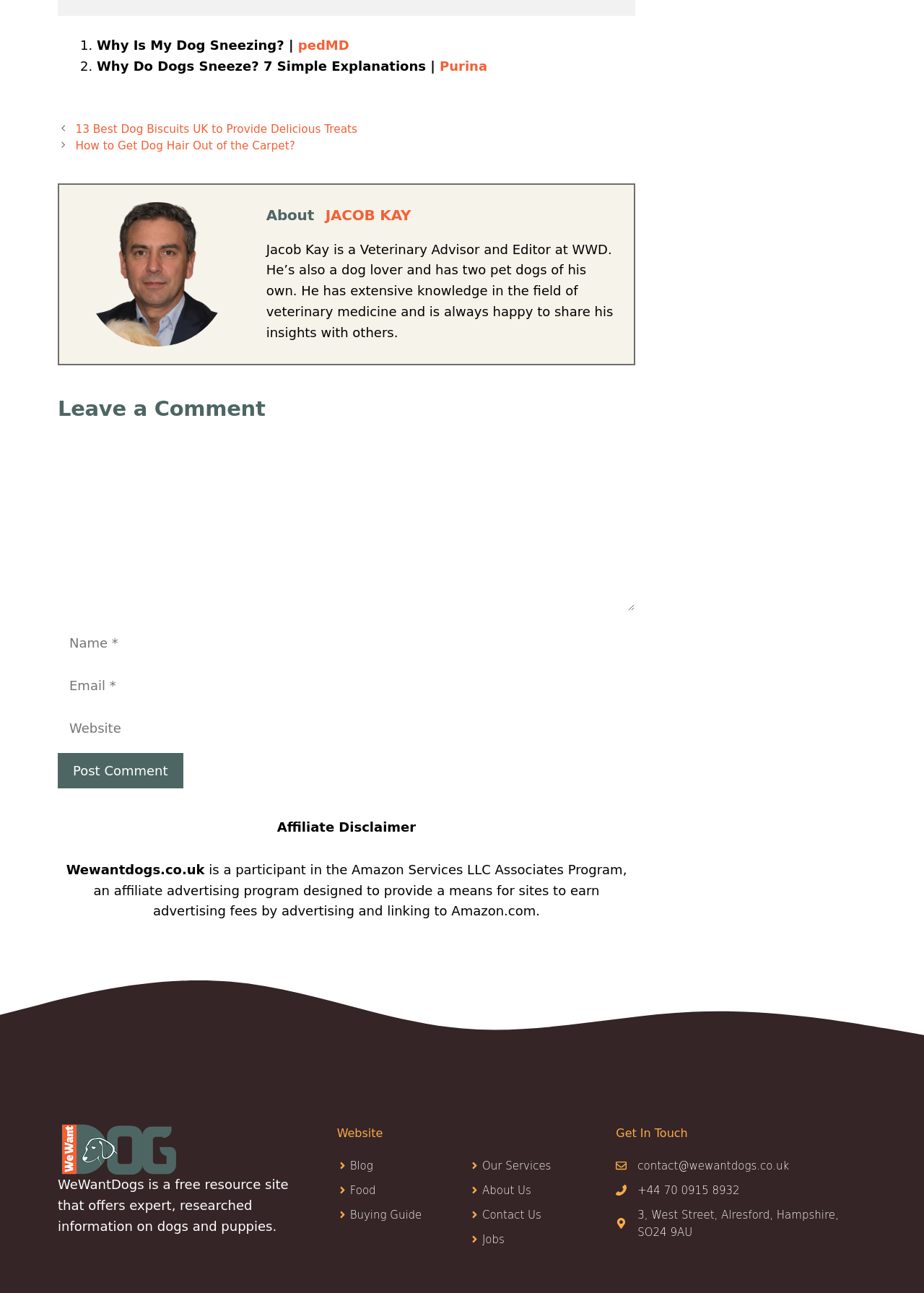Please identify the bounding box coordinates of the element's region that should be clicked to execute the following instruction: "Enter your name in the 'Name' field". The bounding box coordinates must be four float numbers between 0 and 1, i.e., [left, top, right, bottom].

[0.062, 0.484, 0.334, 0.511]